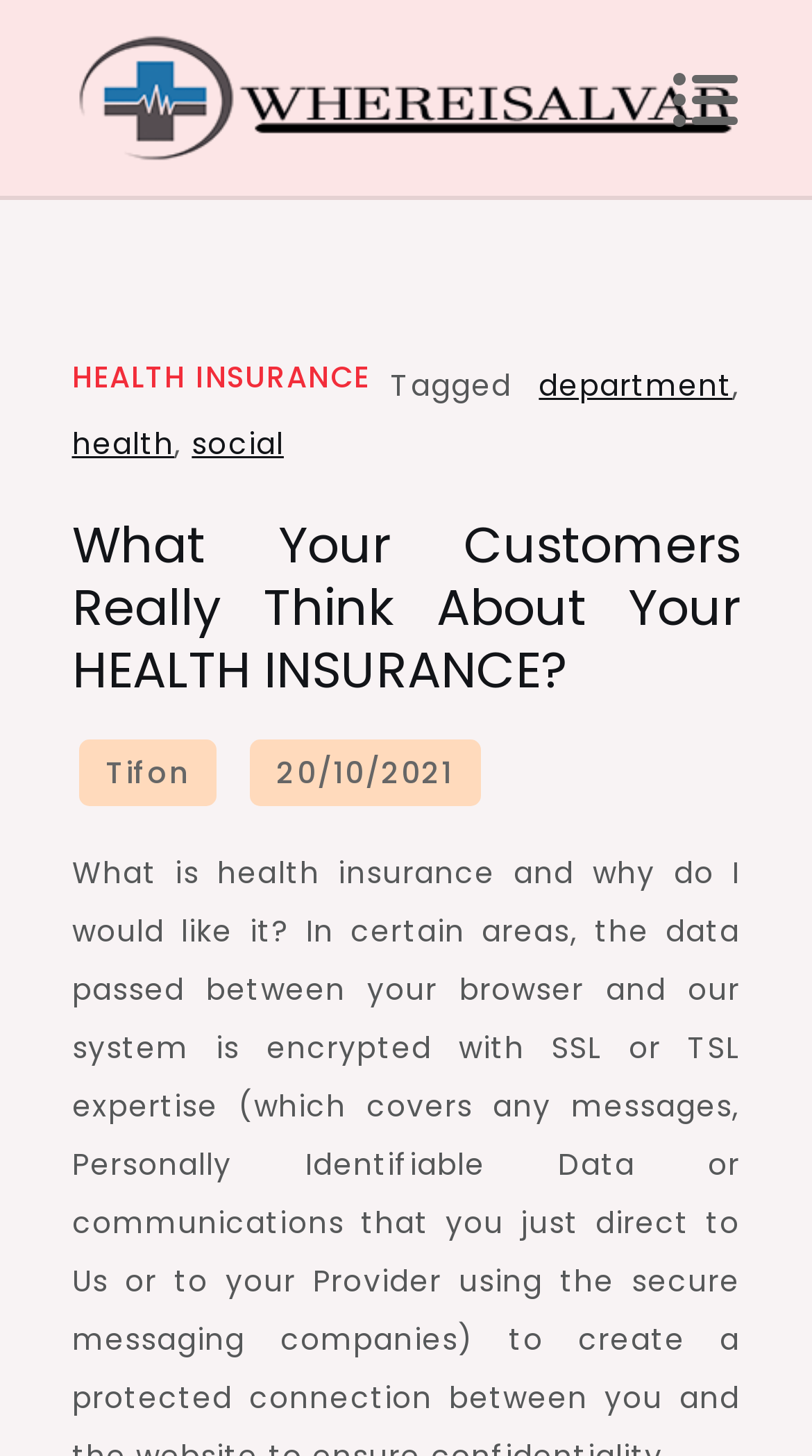Please identify the bounding box coordinates of the clickable area that will allow you to execute the instruction: "Click on the health link".

[0.088, 0.291, 0.215, 0.319]